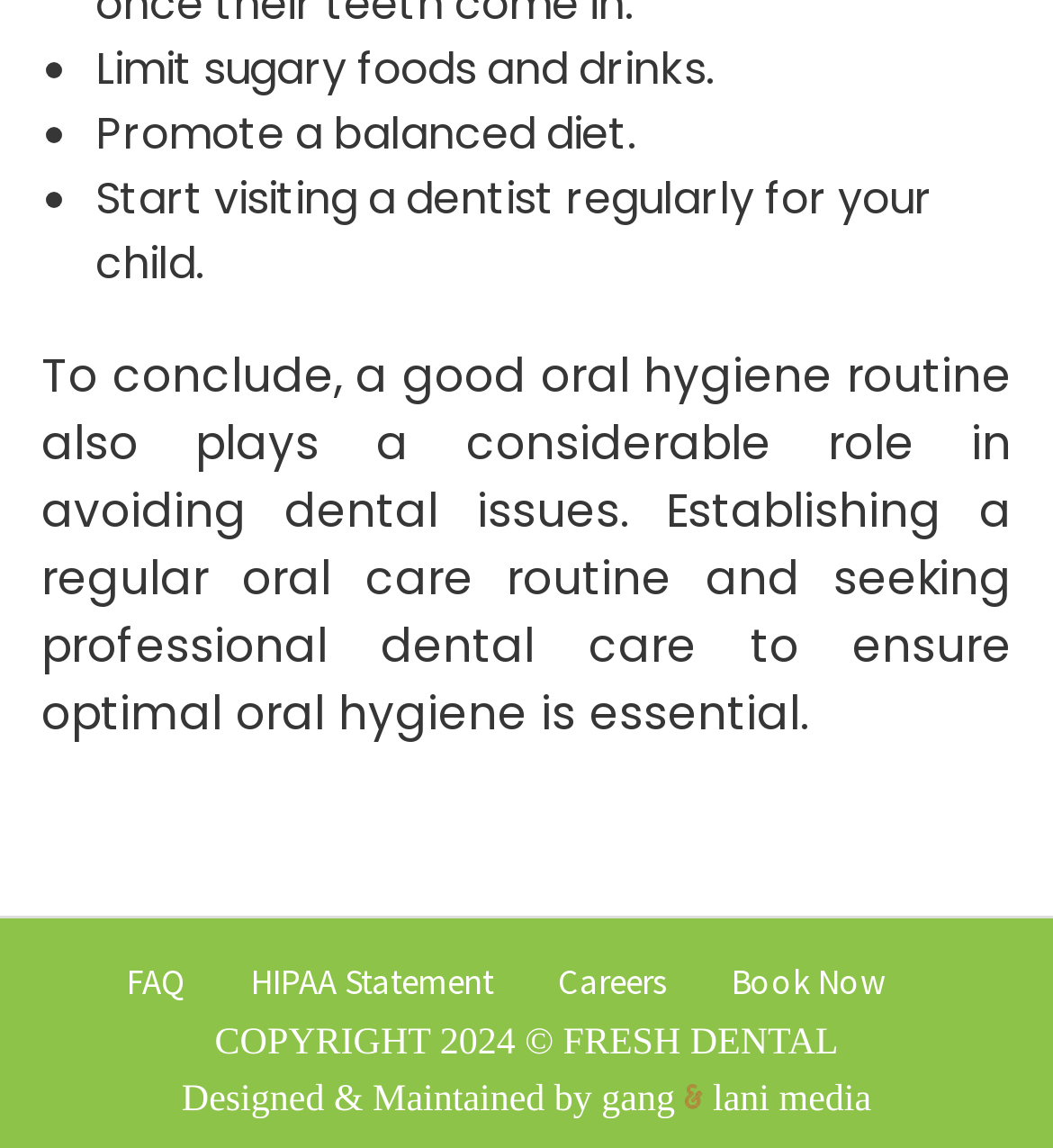Find the bounding box coordinates for the HTML element described as: "Careers". The coordinates should consist of four float values between 0 and 1, i.e., [left, top, right, bottom].

[0.524, 0.827, 0.637, 0.882]